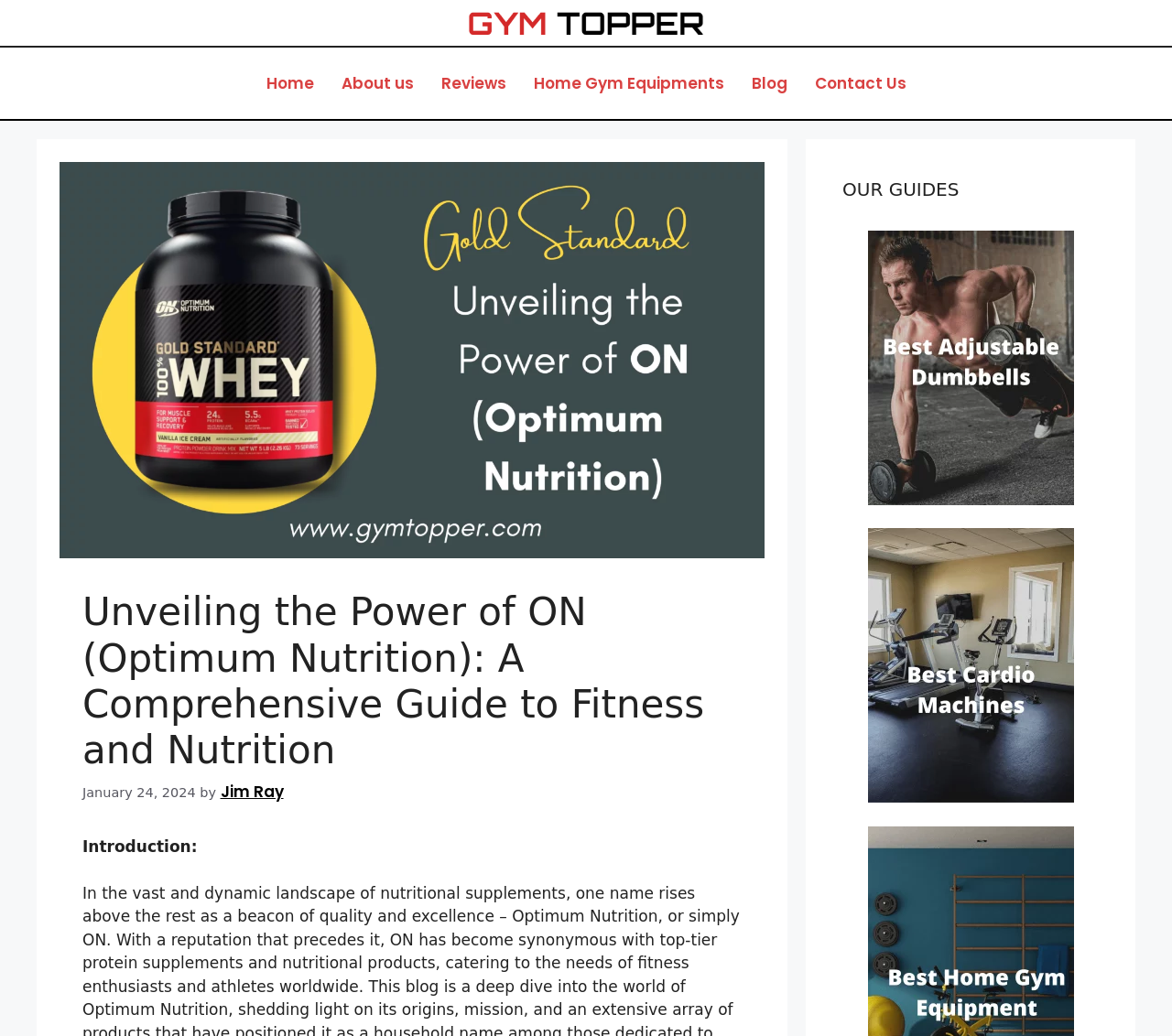Please determine the bounding box of the UI element that matches this description: Home. The coordinates should be given as (top-left x, top-left y, bottom-right x, bottom-right y), with all values between 0 and 1.

[0.215, 0.056, 0.279, 0.105]